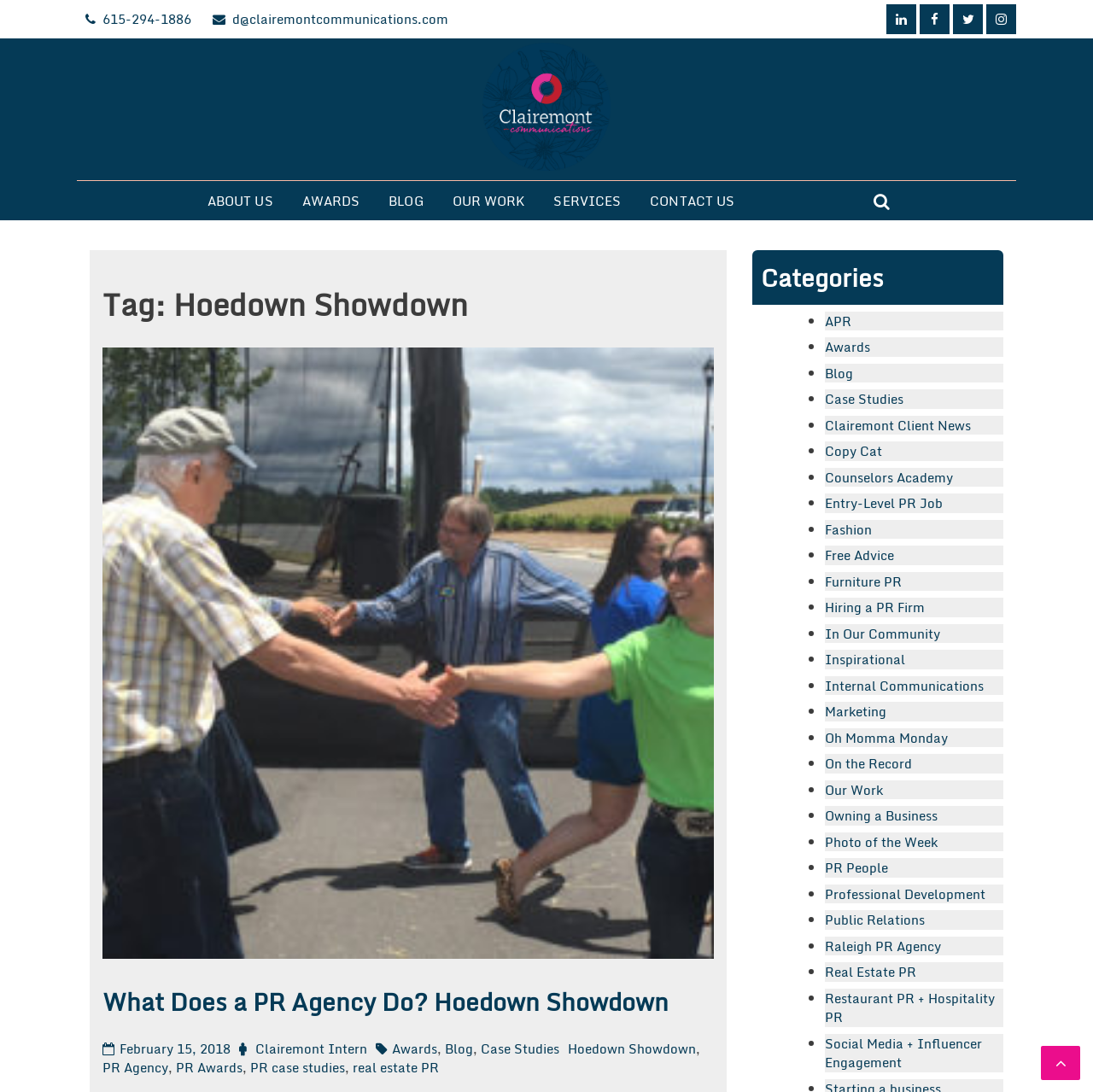Identify the bounding box of the UI element that matches this description: "Hiring a PR Firm".

[0.755, 0.547, 0.846, 0.565]